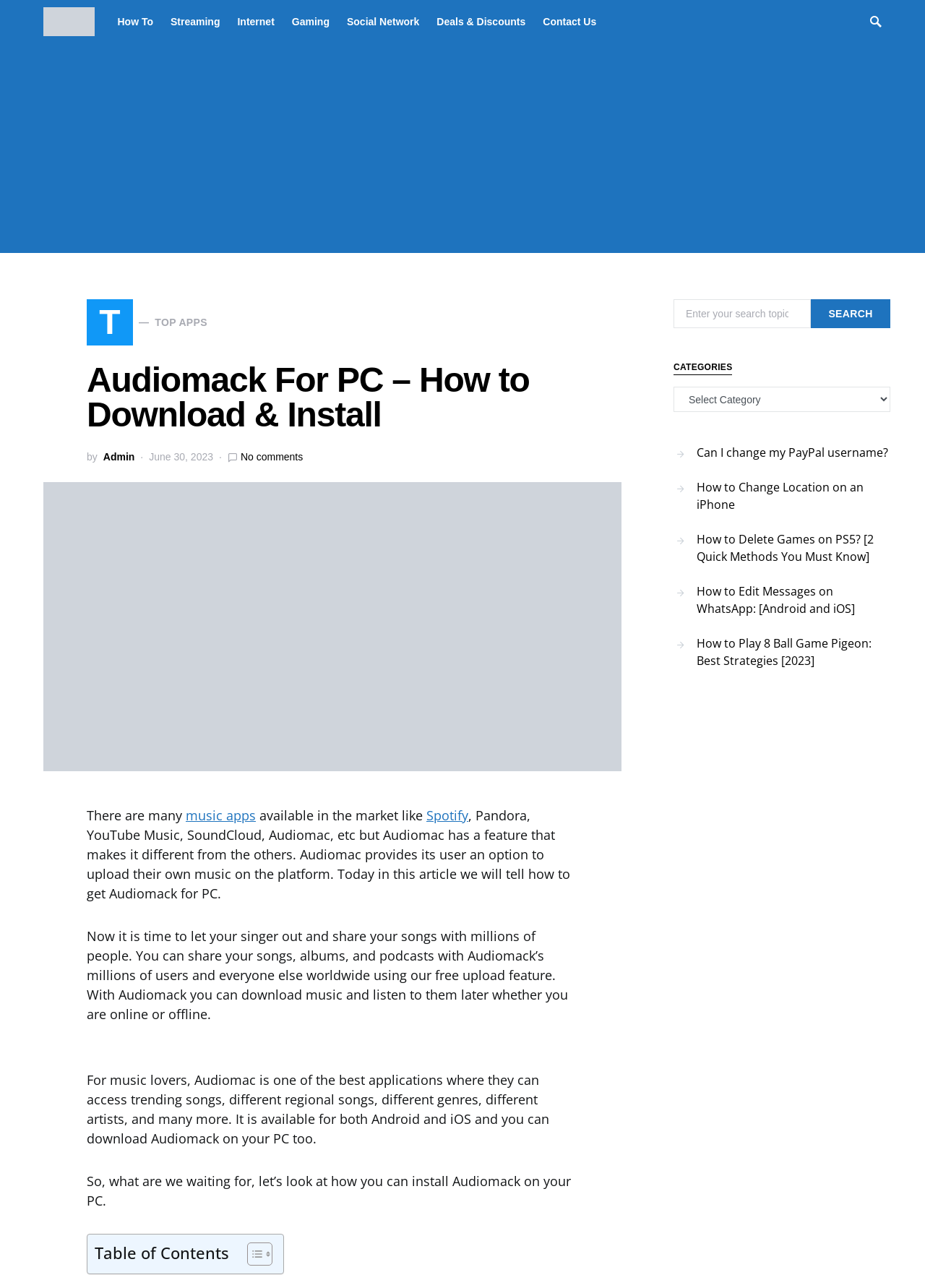Using the element description: "TTop Apps", determine the bounding box coordinates for the specified UI element. The coordinates should be four float numbers between 0 and 1, [left, top, right, bottom].

[0.094, 0.232, 0.224, 0.268]